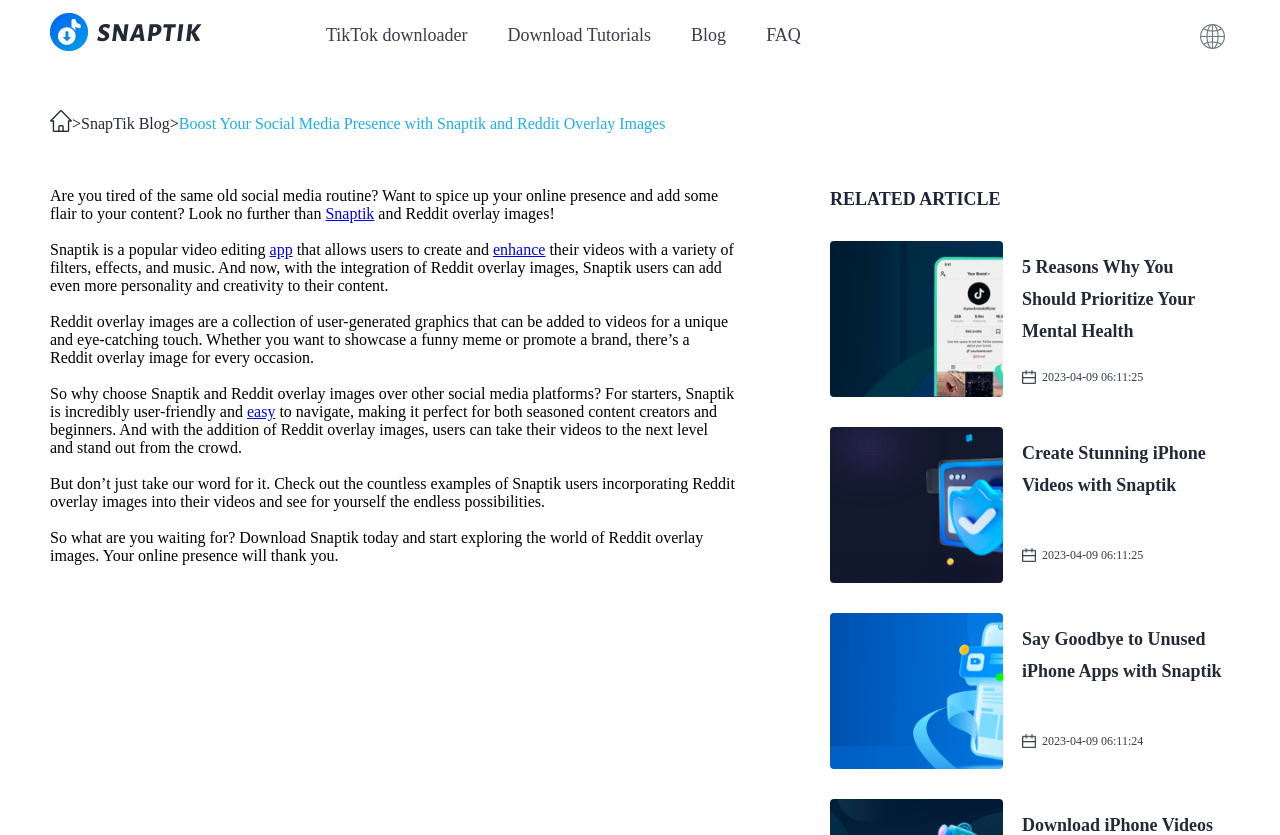Give an in-depth explanation of the webpage layout and content.

The webpage is a blog page titled "Boost Your Social Media Presence with Snaptik and Reddit Overlay Images". At the top, there are five links: "TikTok downloader", "Download Tutorials", "Blog", "FAQ", and "Snaptik" with an accompanying image. Below these links, there is a main article section that takes up most of the page. 

The article starts with a question about spicing up one's social media routine and introduces Snaptik as a popular video editing app that allows users to create and enhance their videos with filters, effects, and music. It also mentions the integration of Reddit overlay images, which are user-generated graphics that can be added to videos for a unique touch. 

The article continues to explain the benefits of using Snaptik and Reddit overlay images, including their user-friendly interface and the ability to stand out from the crowd. It also invites readers to explore the countless examples of Snaptik users incorporating Reddit overlay images into their videos. 

At the bottom of the article, there is a call-to-action to download Snaptik today. Below the article, there are three related article links with headings, images, and dates. These links are "5 Reasons Why You Should Prioritize Your Mental Health", "Create Stunning iPhone Videos with Snaptik", and "Say Goodbye to Unused iPhone Apps with Snaptik".